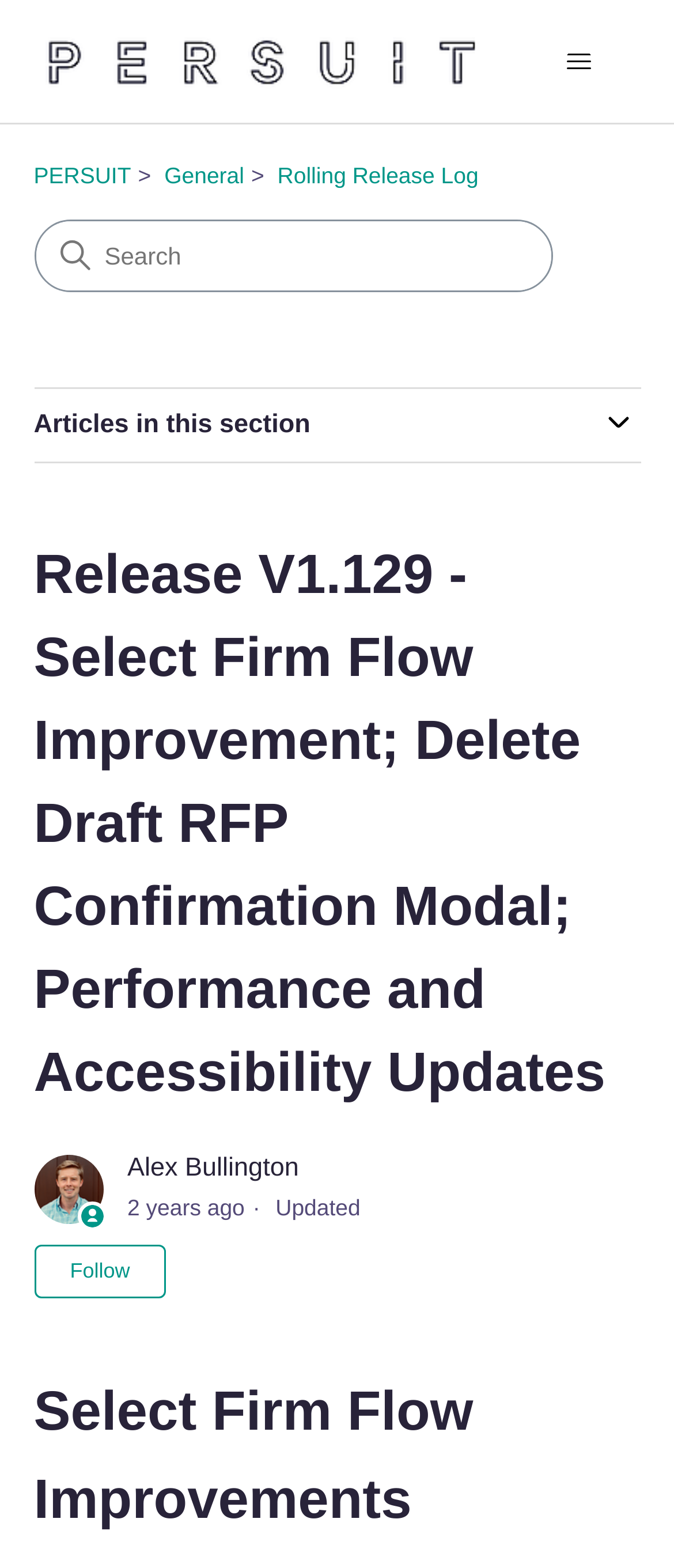Identify the bounding box coordinates of the clickable region necessary to fulfill the following instruction: "Get Chrome Extension". The bounding box coordinates should be four float numbers between 0 and 1, i.e., [left, top, right, bottom].

None